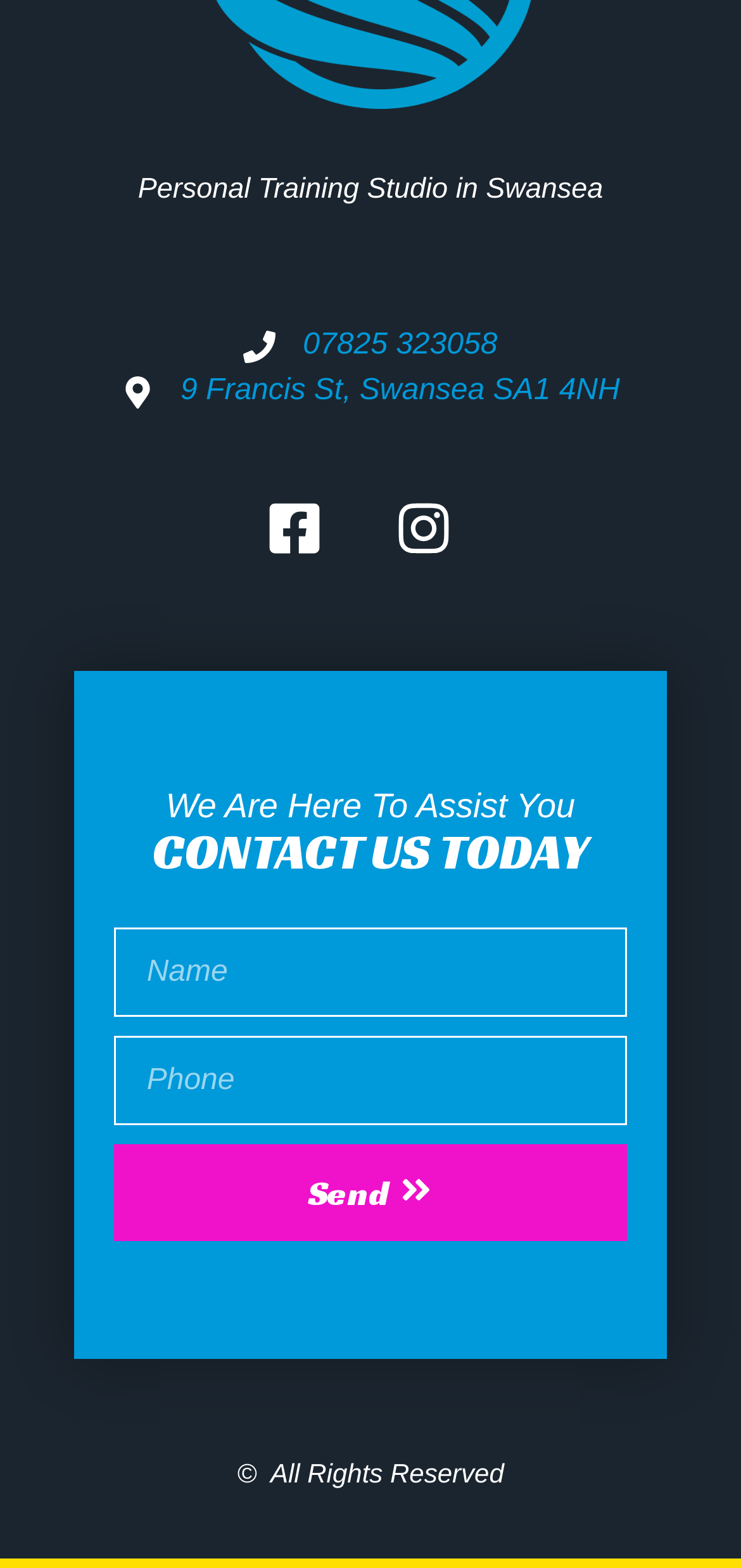Utilize the details in the image to give a detailed response to the question: What is the address of the personal training studio?

The address can be found on the webpage as a static text element with the text '9 Francis St, Swansea SA1 4NH'.